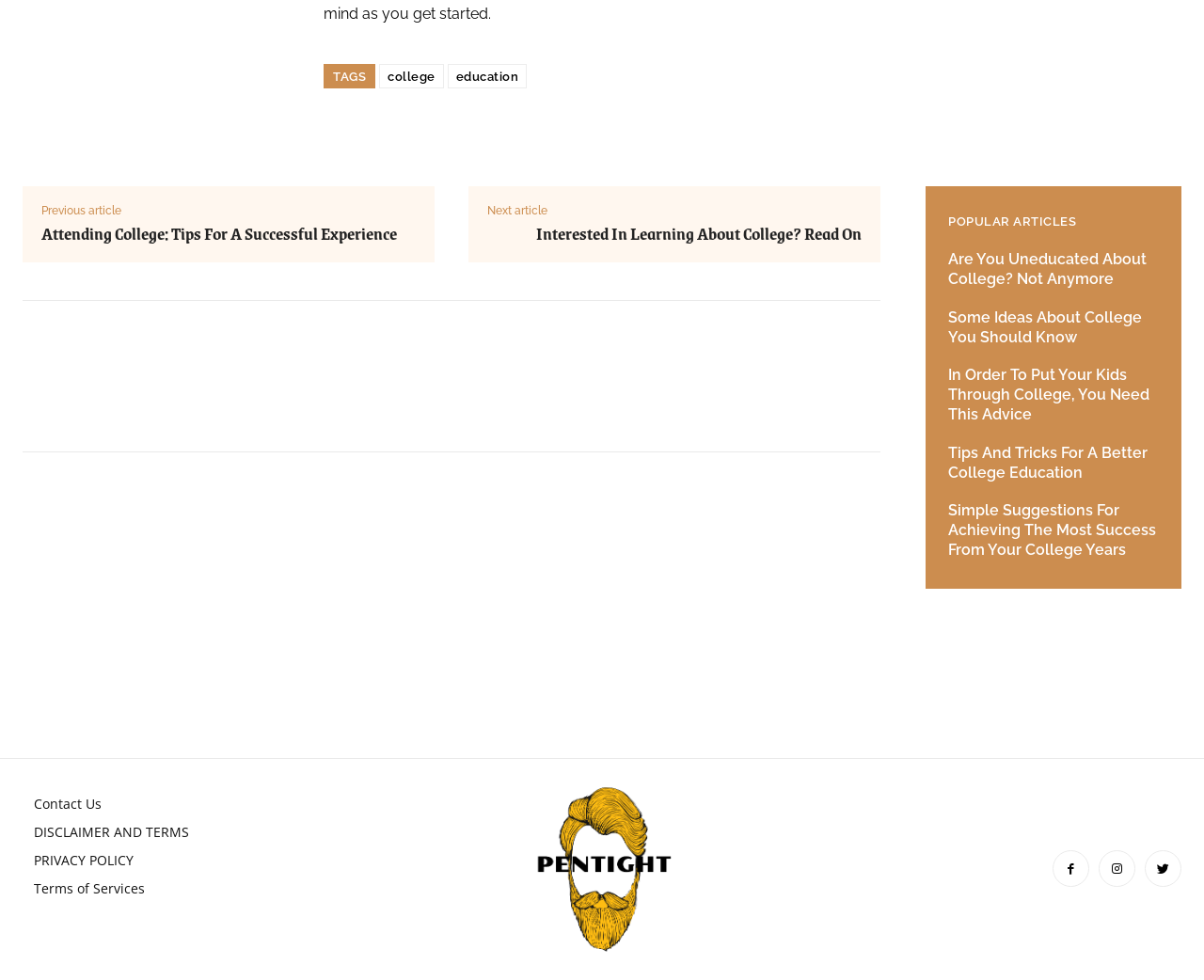What are the social media icons located at?
Please give a well-detailed answer to the question.

The social media icons are located at the bottom right of the webpage, which can be determined by analyzing the bounding box coordinates of the link elements with Unicode characters '', '', and ''.